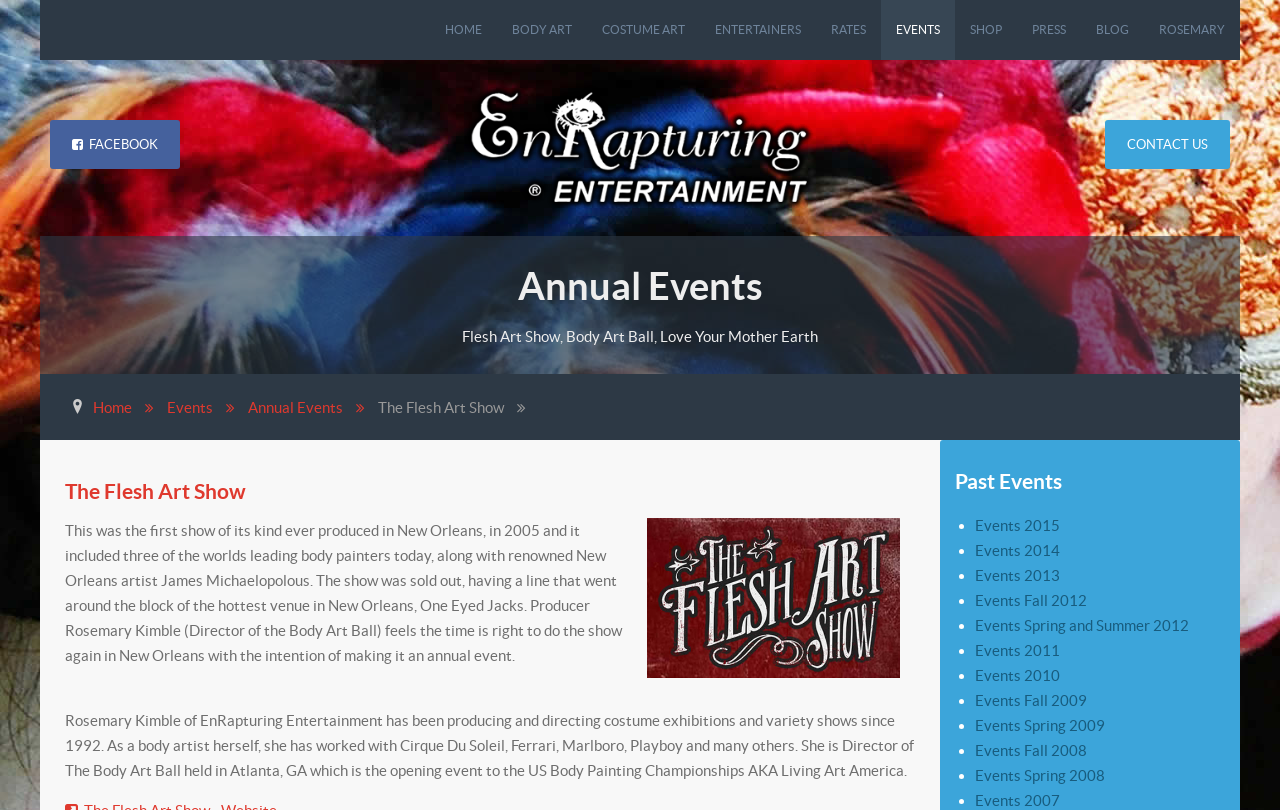Determine the bounding box coordinates of the section to be clicked to follow the instruction: "Contact Us". The coordinates should be given as four float numbers between 0 and 1, formatted as [left, top, right, bottom].

[0.863, 0.148, 0.961, 0.209]